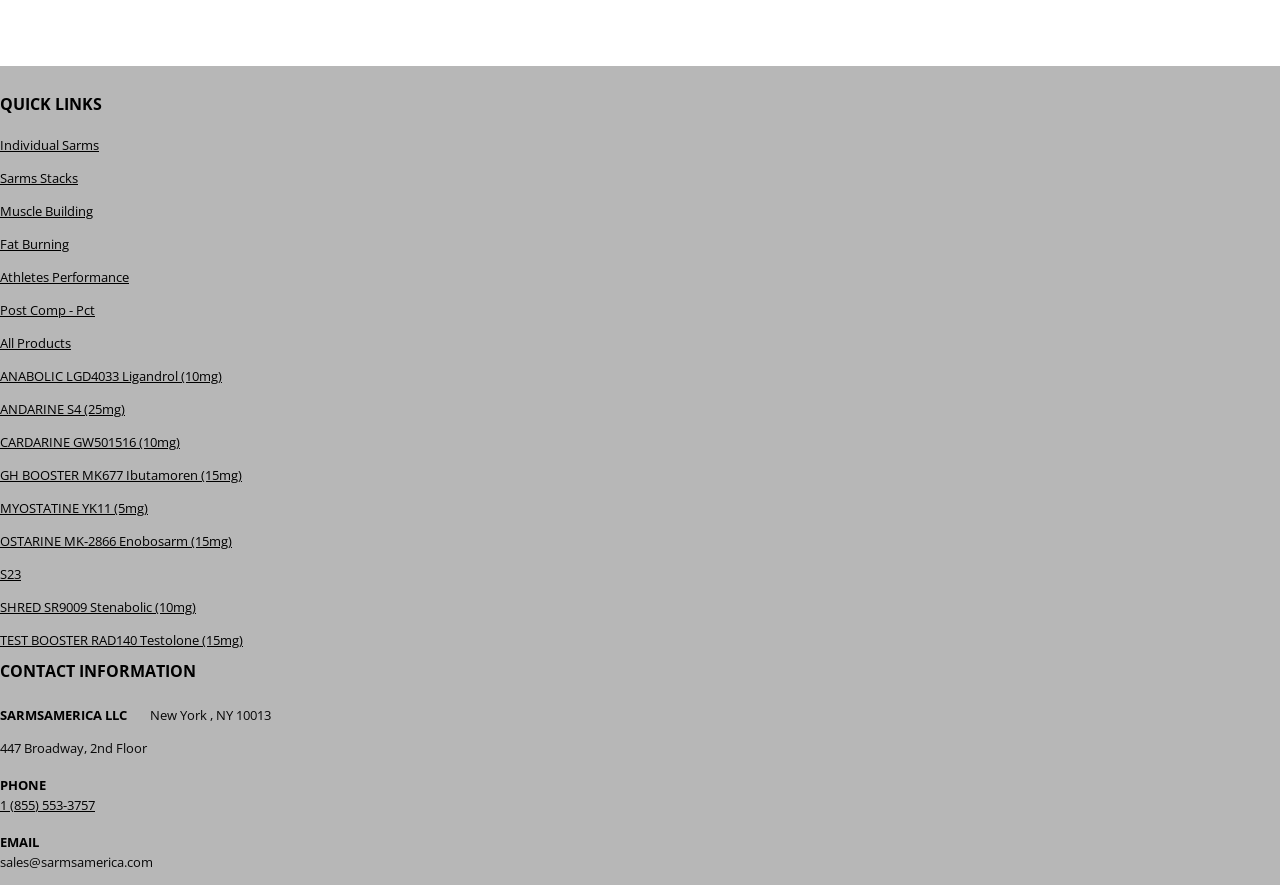What is the company name?
Based on the image, give a concise answer in the form of a single word or short phrase.

SARMSAMERICA LLC